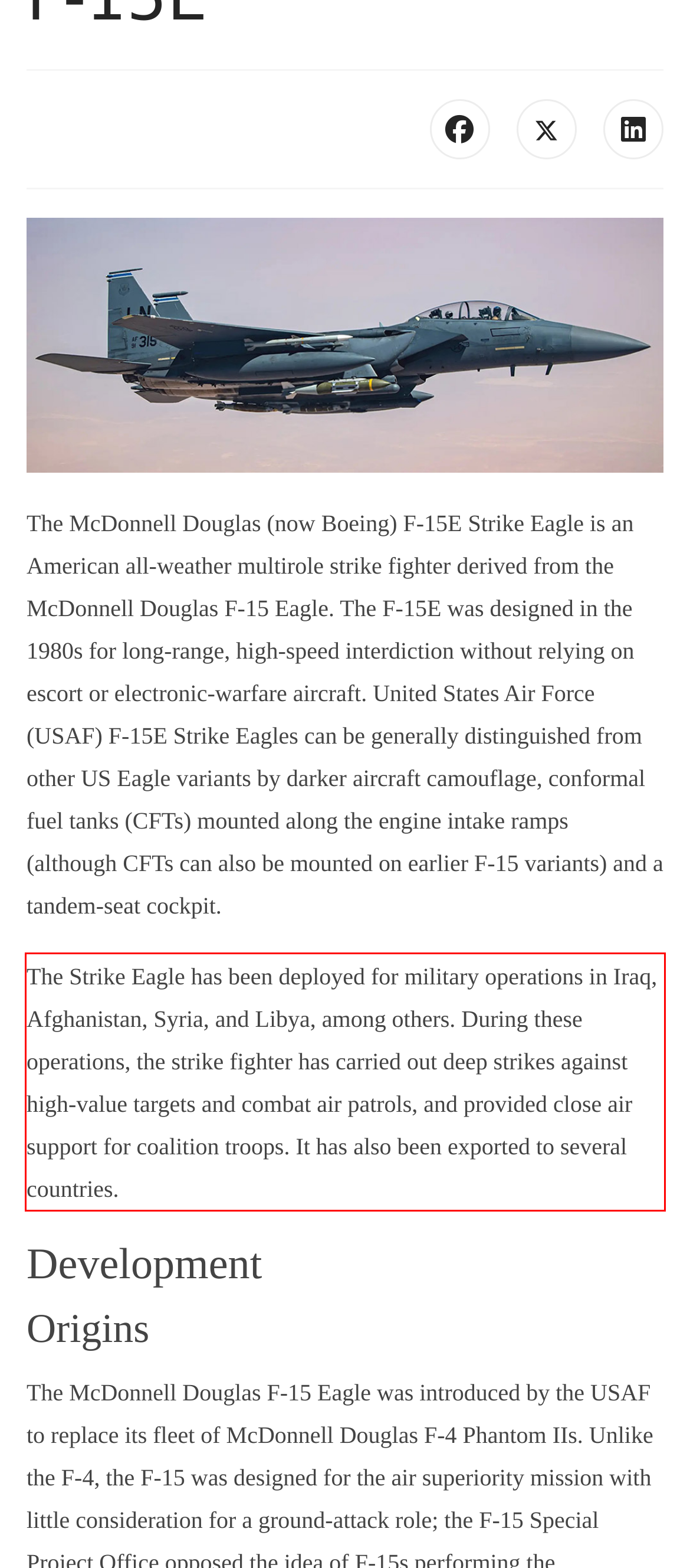Analyze the webpage screenshot and use OCR to recognize the text content in the red bounding box.

The Strike Eagle has been deployed for military operations in Iraq, Afghanistan, Syria, and Libya, among others. During these operations, the strike fighter has carried out deep strikes against high-value targets and combat air patrols, and provided close air support for coalition troops. It has also been exported to several countries.